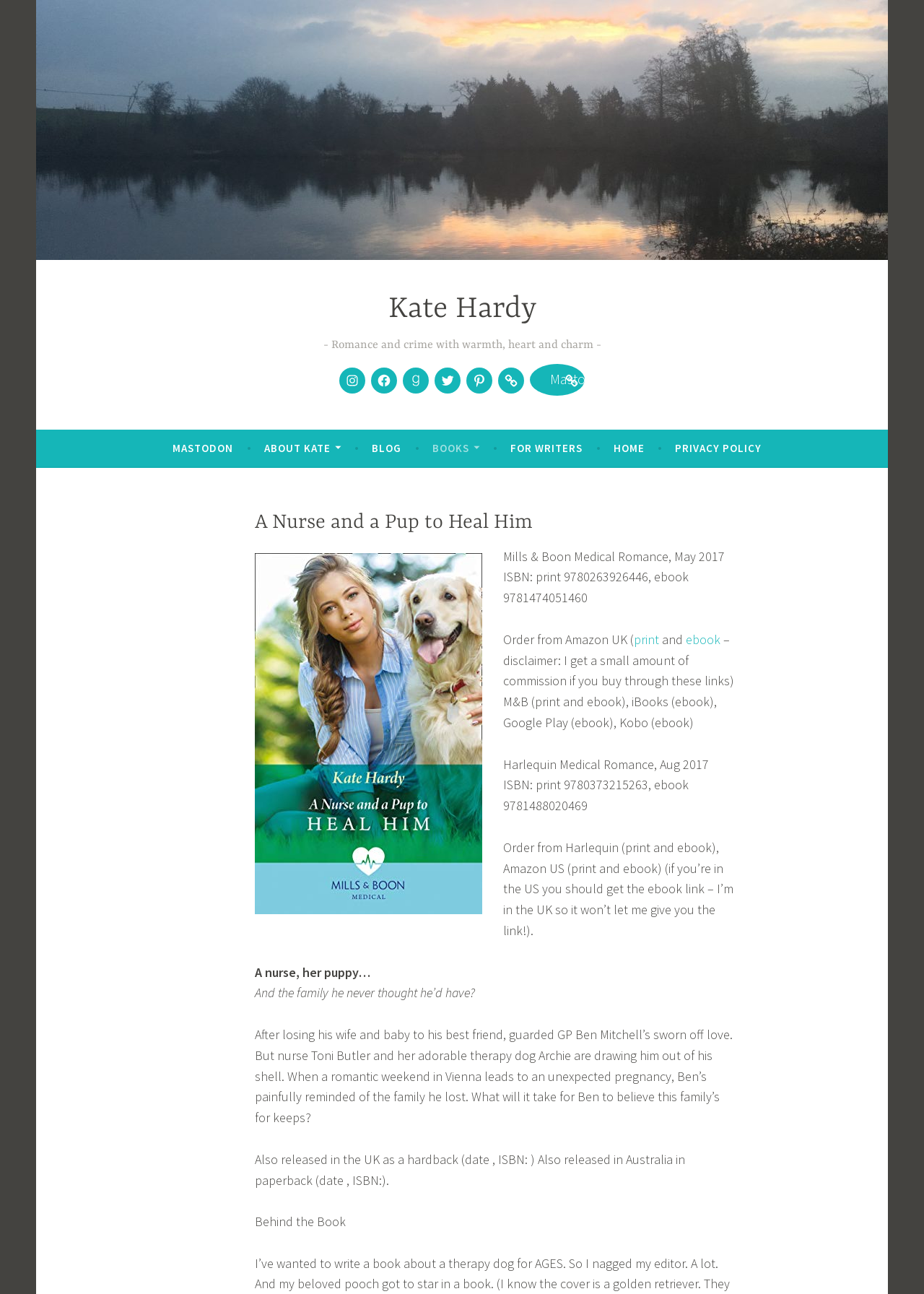What is the ISBN of the ebook?
Answer the question with a single word or phrase by looking at the picture.

9781474051460